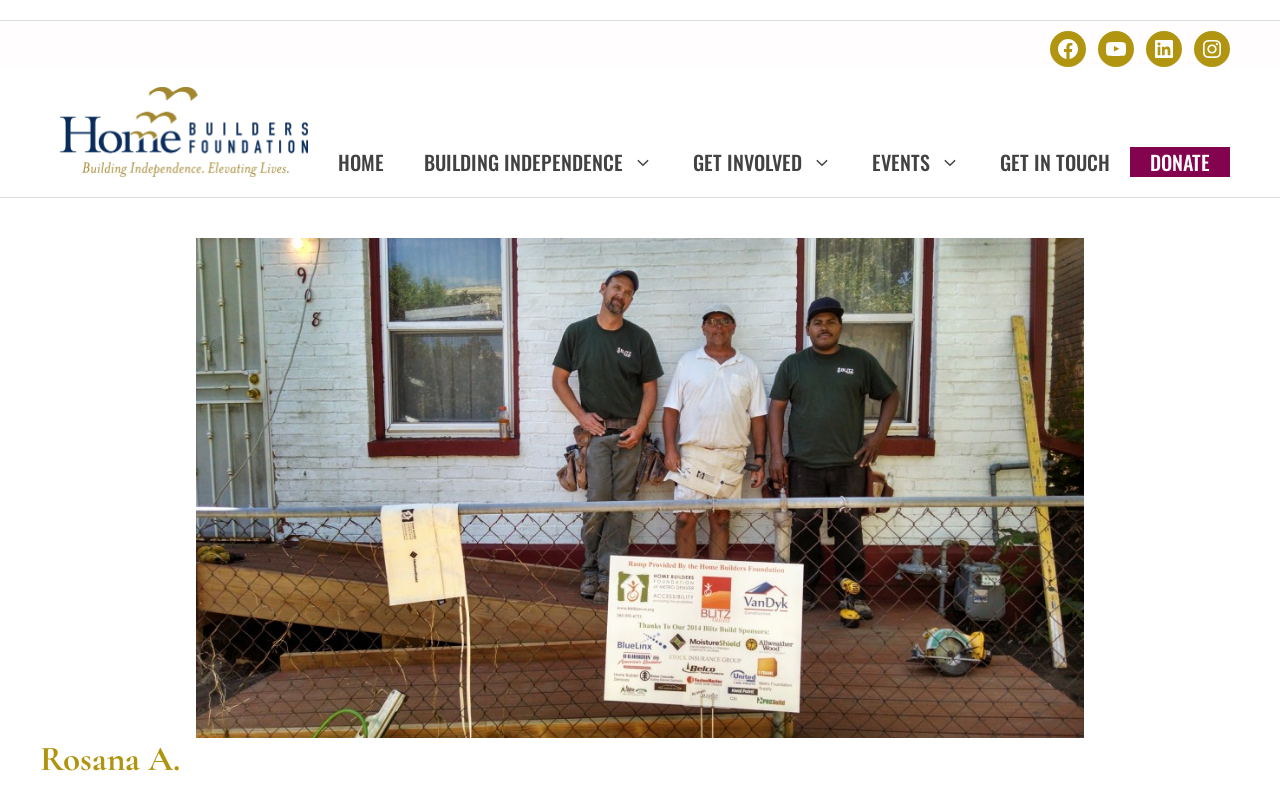Locate the bounding box coordinates of the element that should be clicked to fulfill the instruction: "go to Home Builders Foundation homepage".

[0.047, 0.147, 0.241, 0.182]